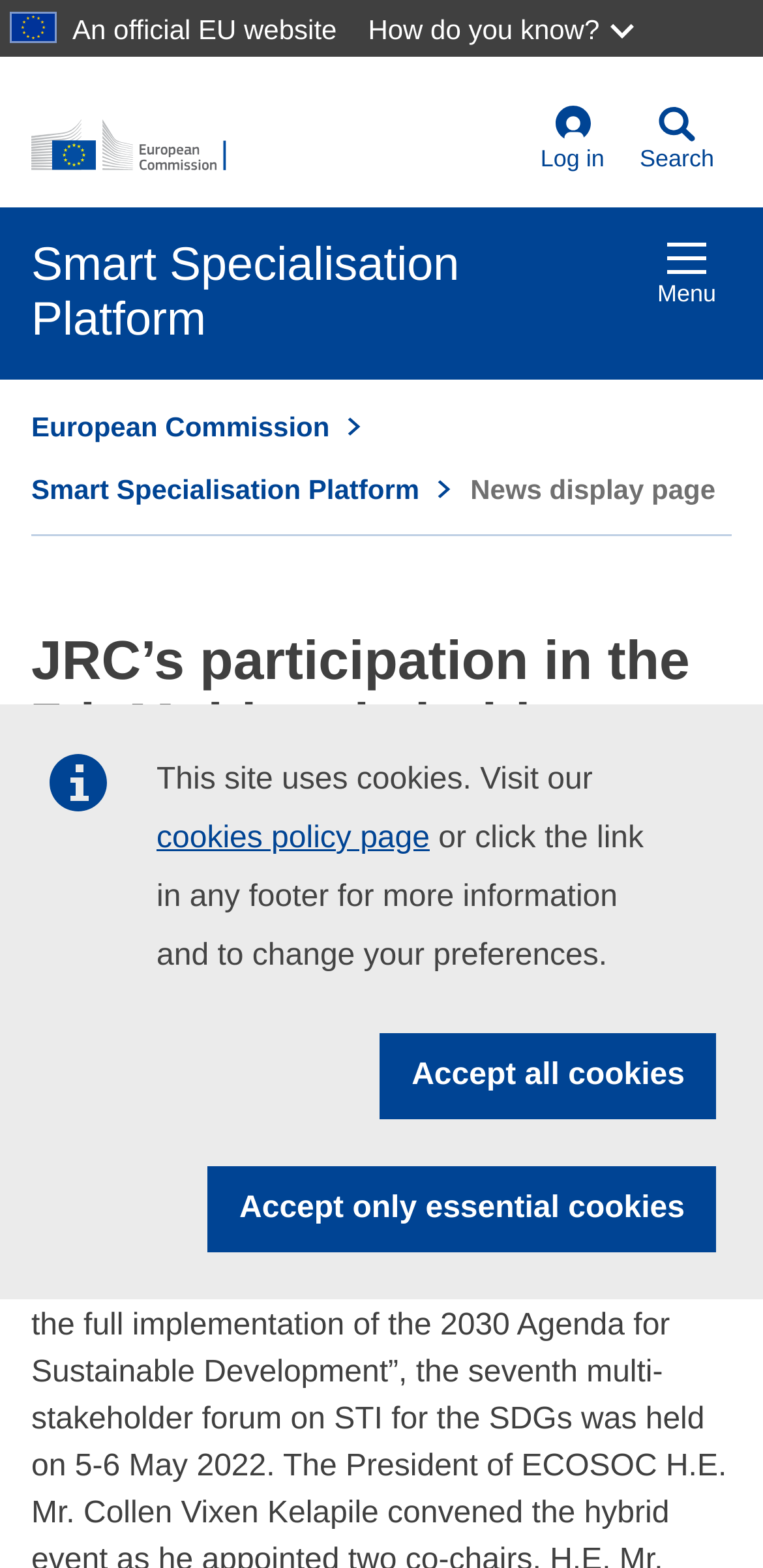Identify the bounding box coordinates for the region to click in order to carry out this instruction: "Go to the log in page". Provide the coordinates using four float numbers between 0 and 1, formatted as [left, top, right, bottom].

[0.685, 0.055, 0.815, 0.111]